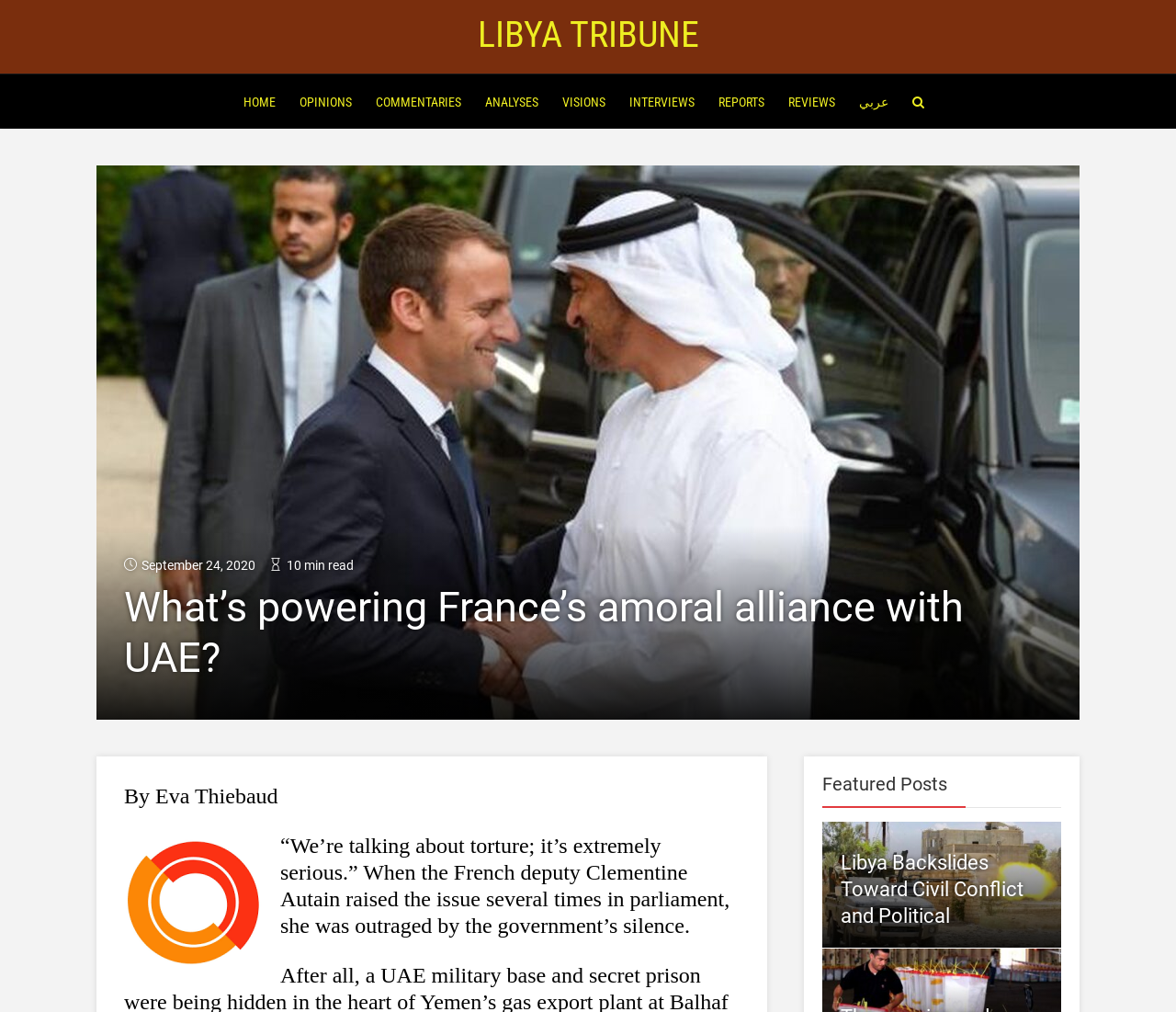Please identify the bounding box coordinates of the element that needs to be clicked to perform the following instruction: "read featured posts".

[0.699, 0.812, 0.902, 0.937]